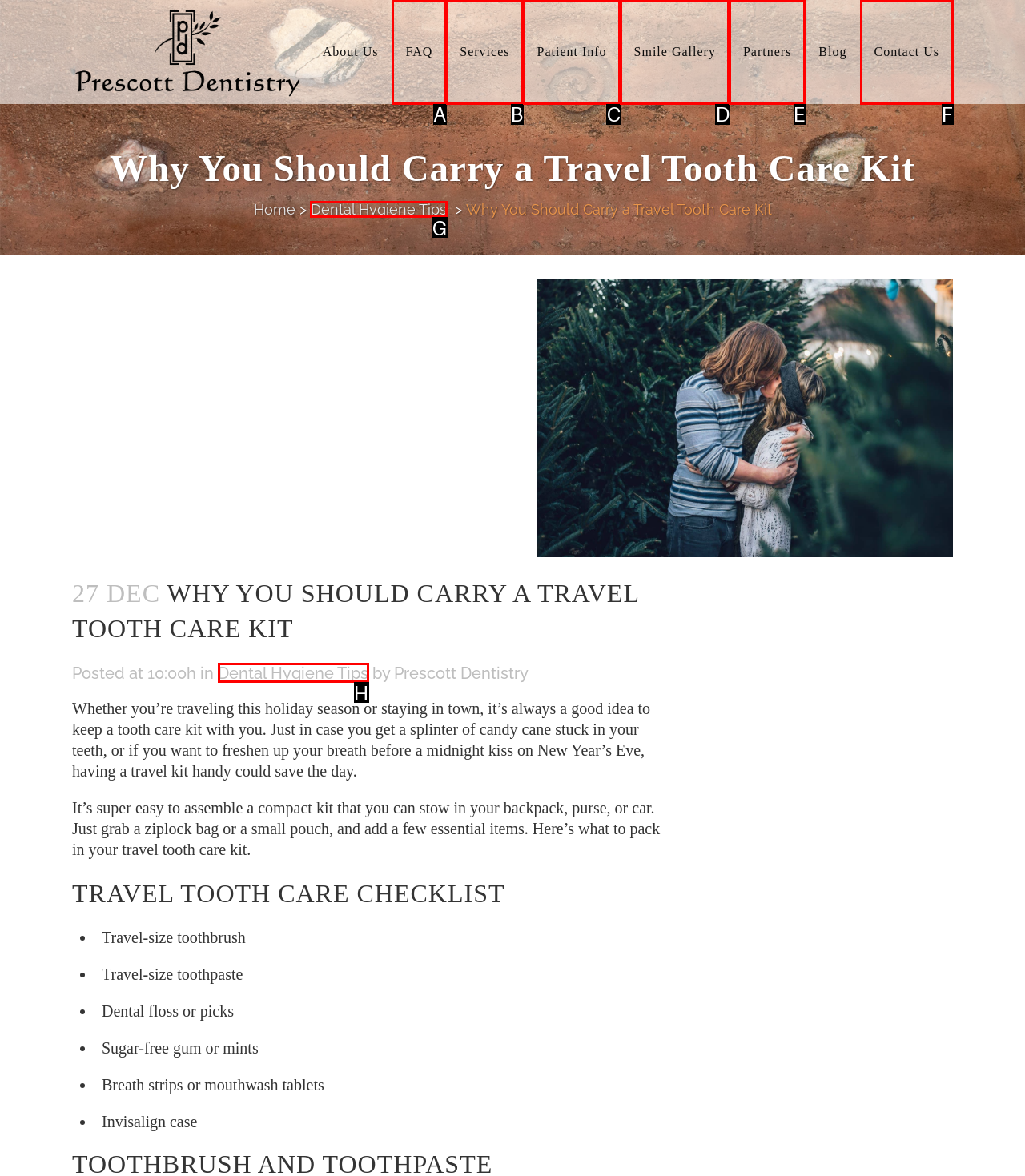Tell me which option I should click to complete the following task: Click the 'Dental Hygiene Tips' link
Answer with the option's letter from the given choices directly.

G